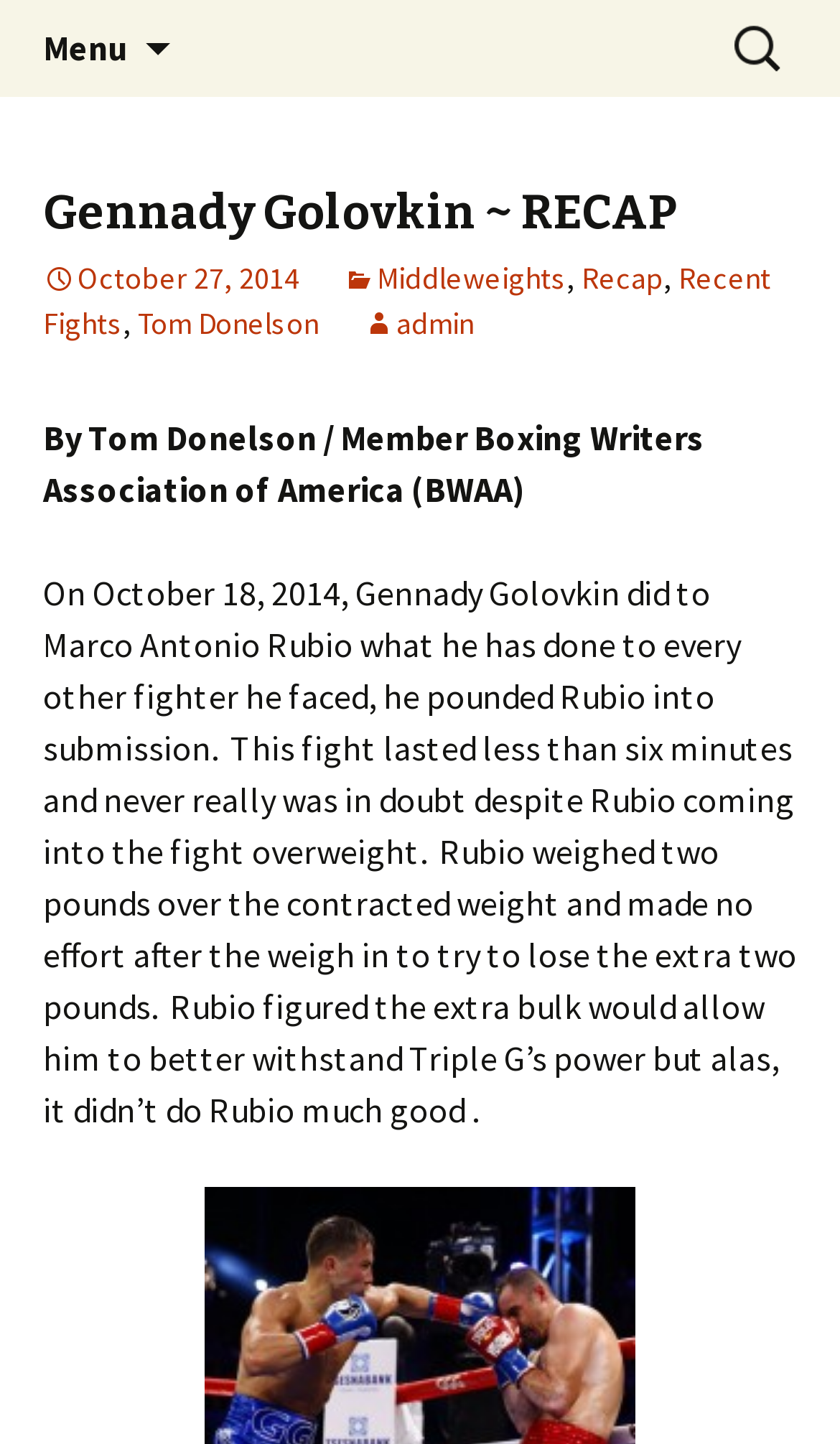What is the author of the article?
Answer the question in as much detail as possible.

The author of the article can be found by looking at the text 'By Tom Donelson /' which is located below the heading 'Gennady Golovkin ~ RECAP'.